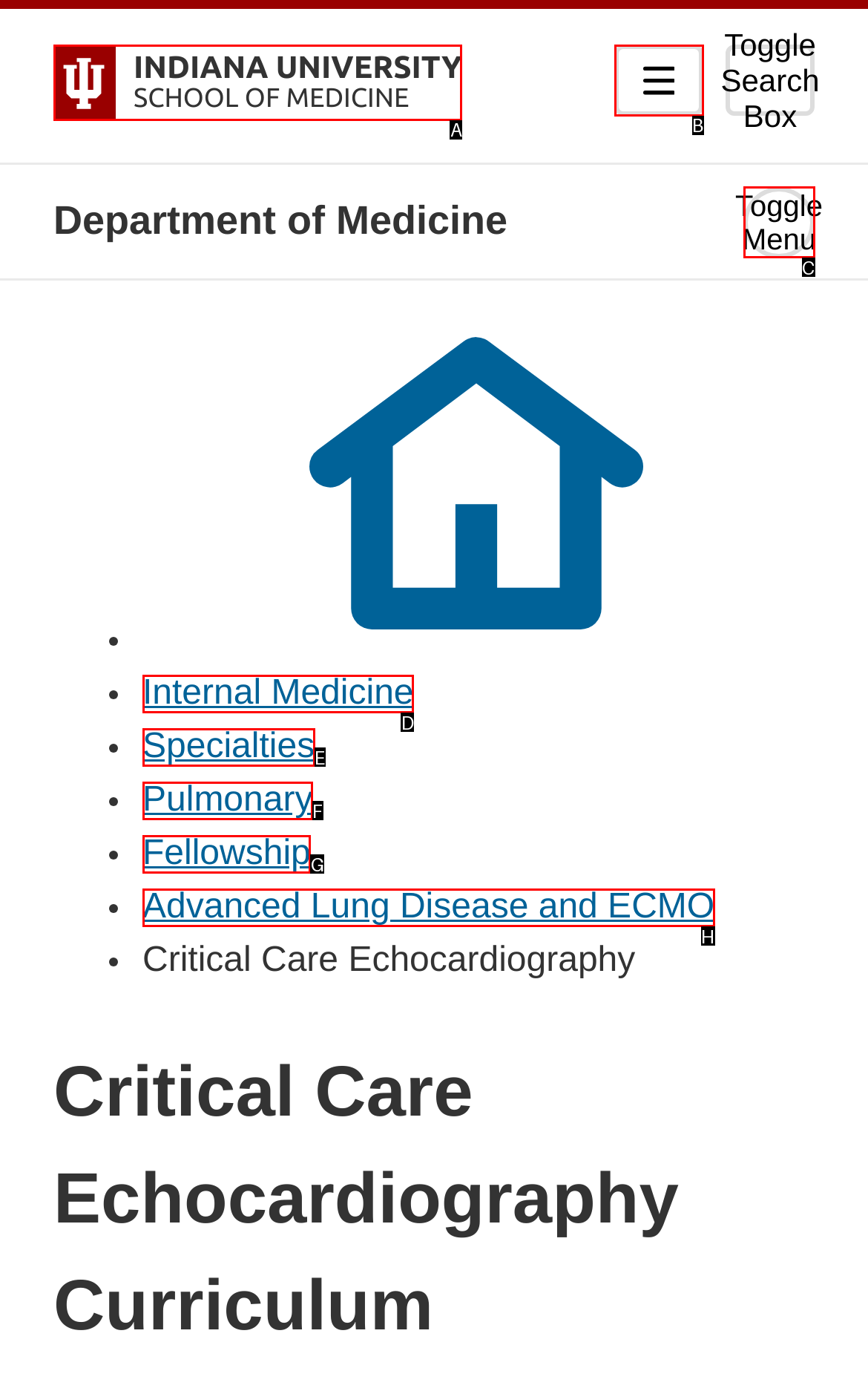Match the element description: Internal Medicine to the correct HTML element. Answer with the letter of the selected option.

D